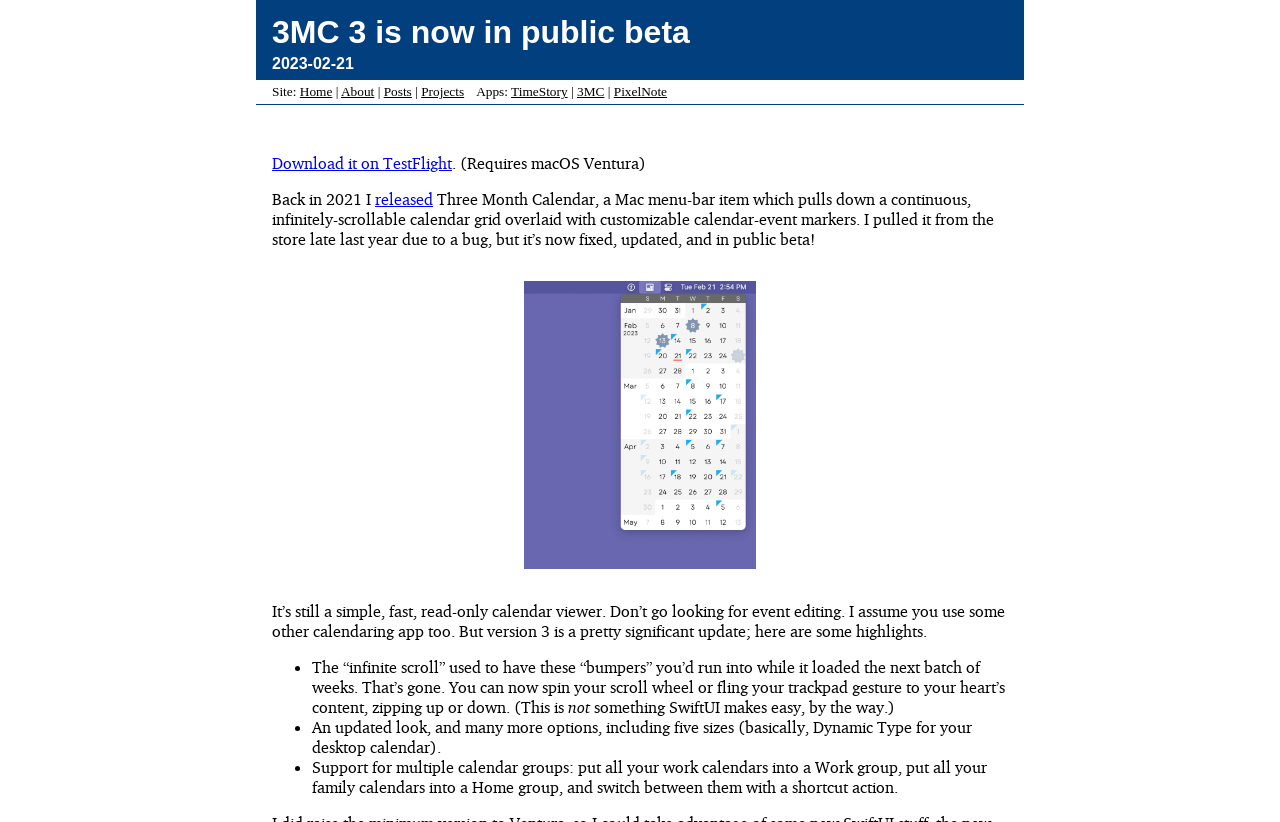Answer the question with a brief word or phrase:
How many features are highlighted for 3MC version 3?

3